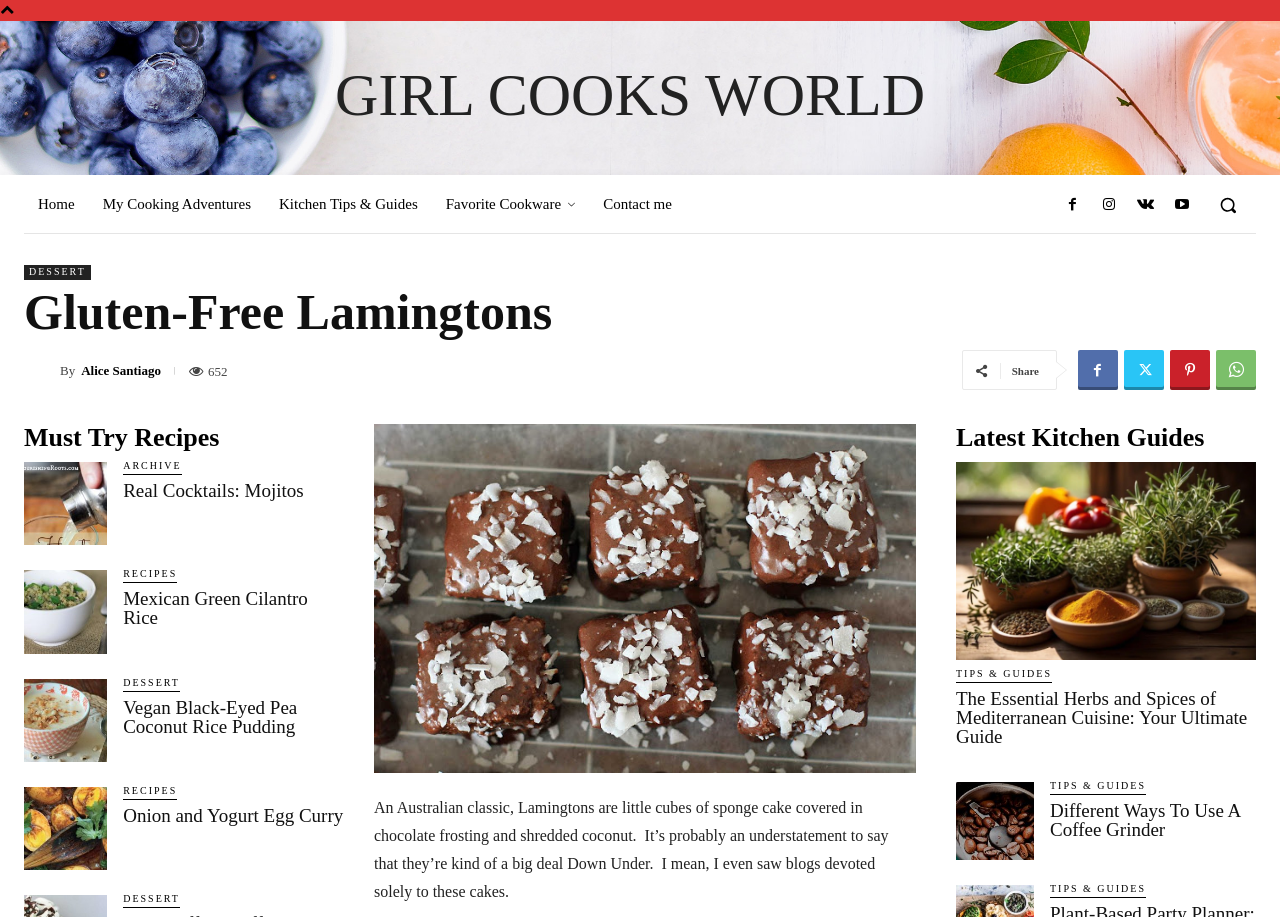Carefully examine the image and provide an in-depth answer to the question: What is the name of the blog?

I found the answer by looking at the top-left corner of the webpage, where the blog's name 'GIRL COOKS WORLD' is displayed as a link.